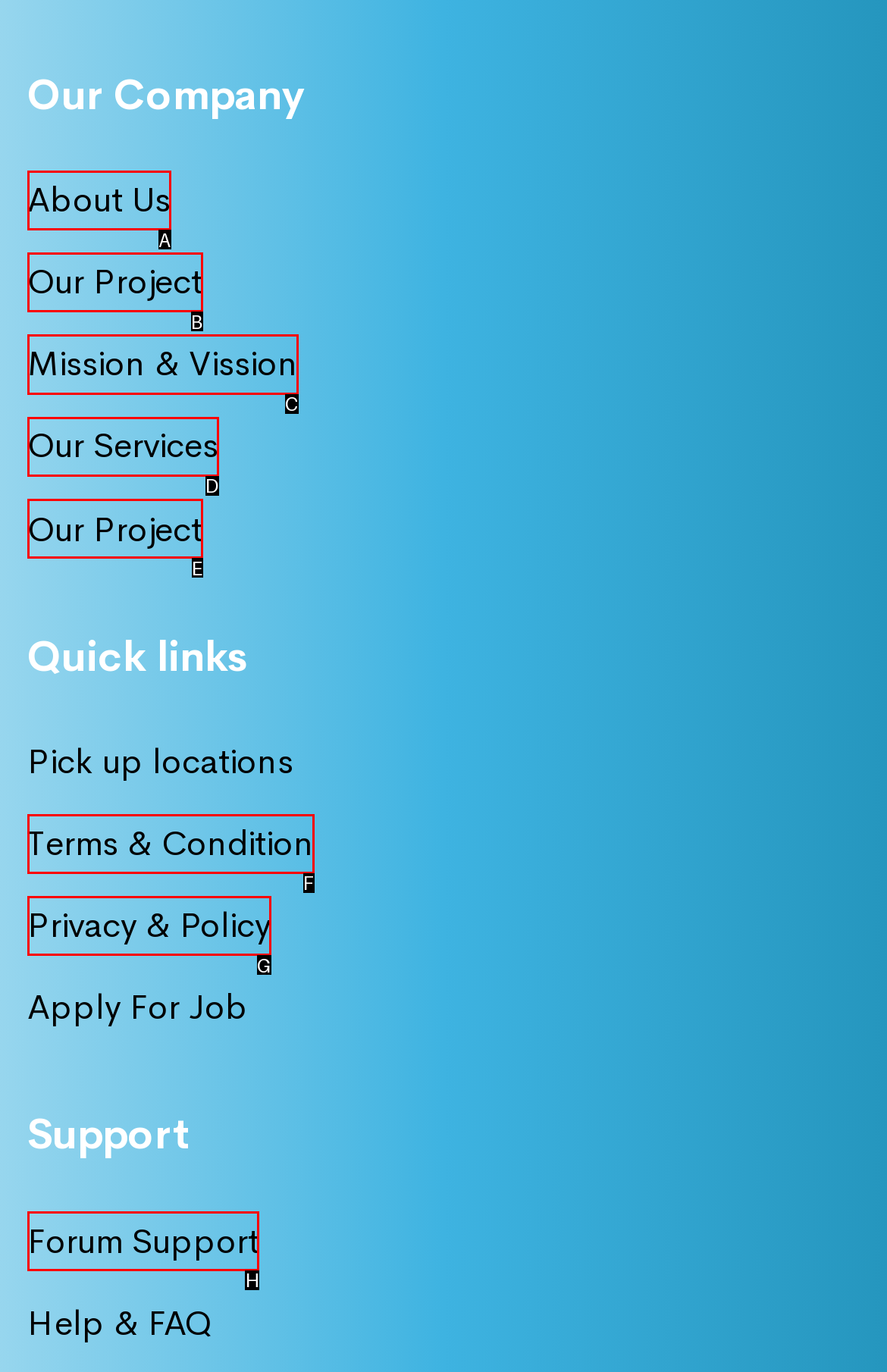Which option should you click on to fulfill this task: Get help from the forum? Answer with the letter of the correct choice.

H